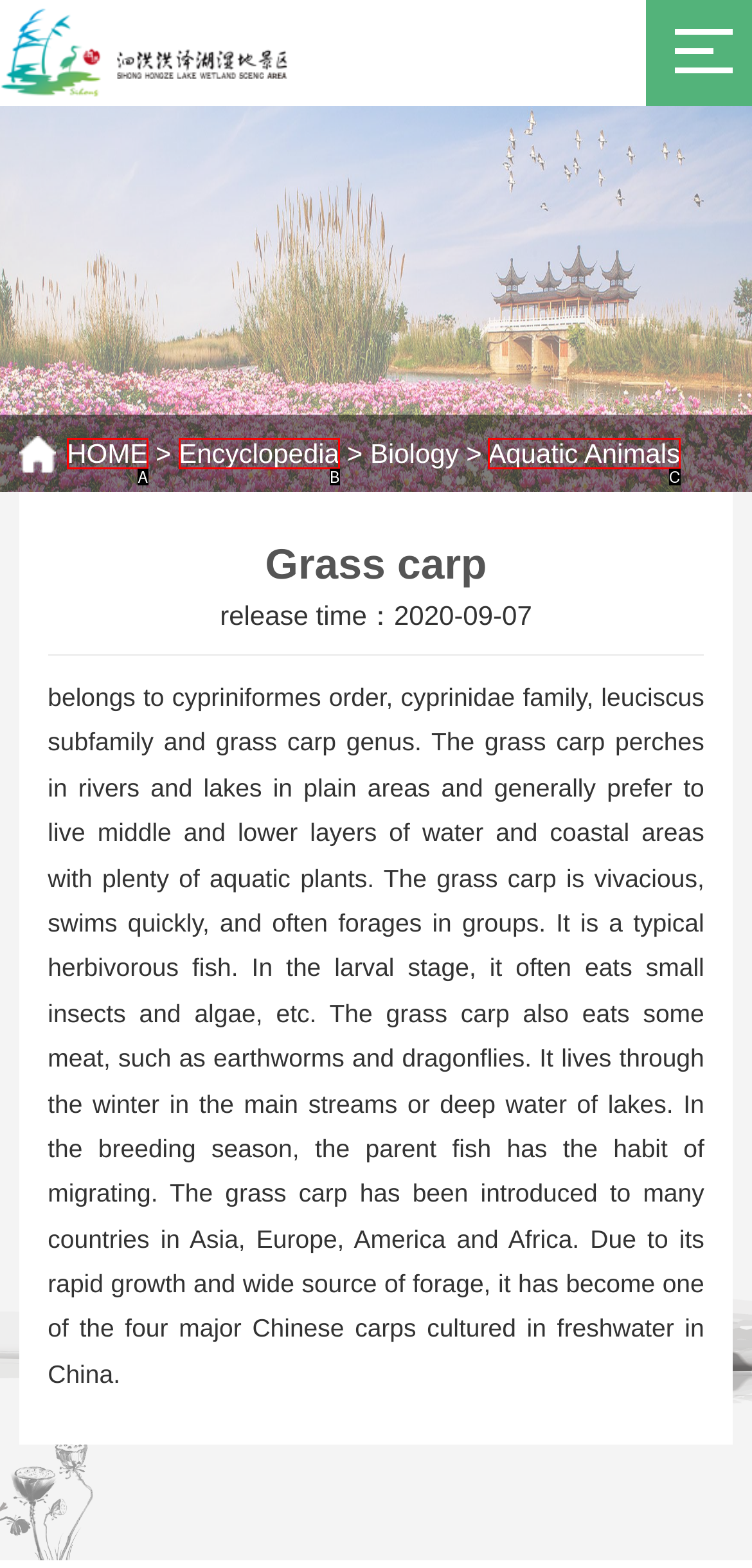Determine which option matches the element description: Aquatic Animals
Answer using the letter of the correct option.

C